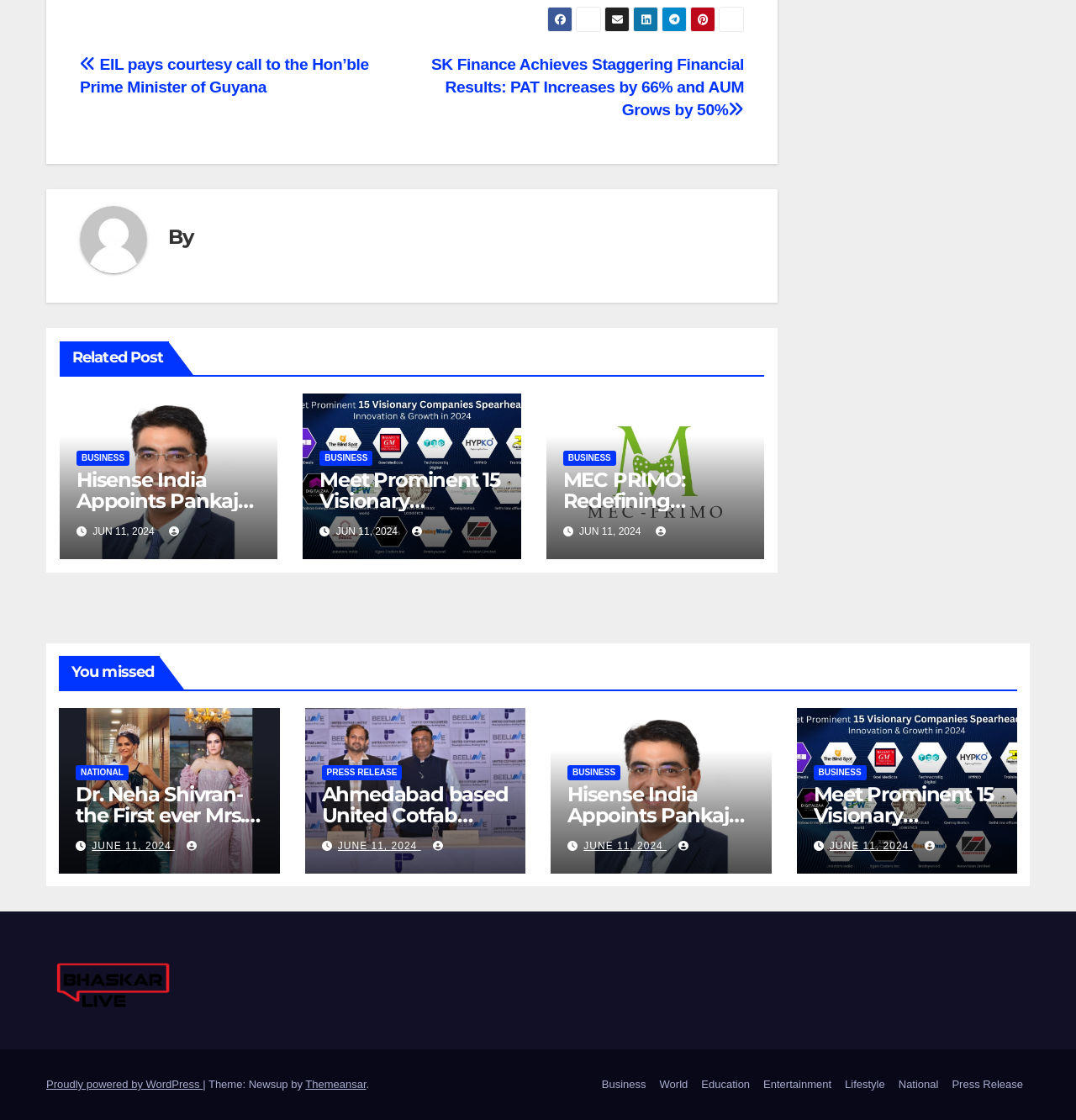Could you locate the bounding box coordinates for the section that should be clicked to accomplish this task: "Read the article 'SK Finance Achieves Staggering Financial Results: PAT Increases by 66% and AUM Grows by 50%'".

[0.401, 0.05, 0.691, 0.106]